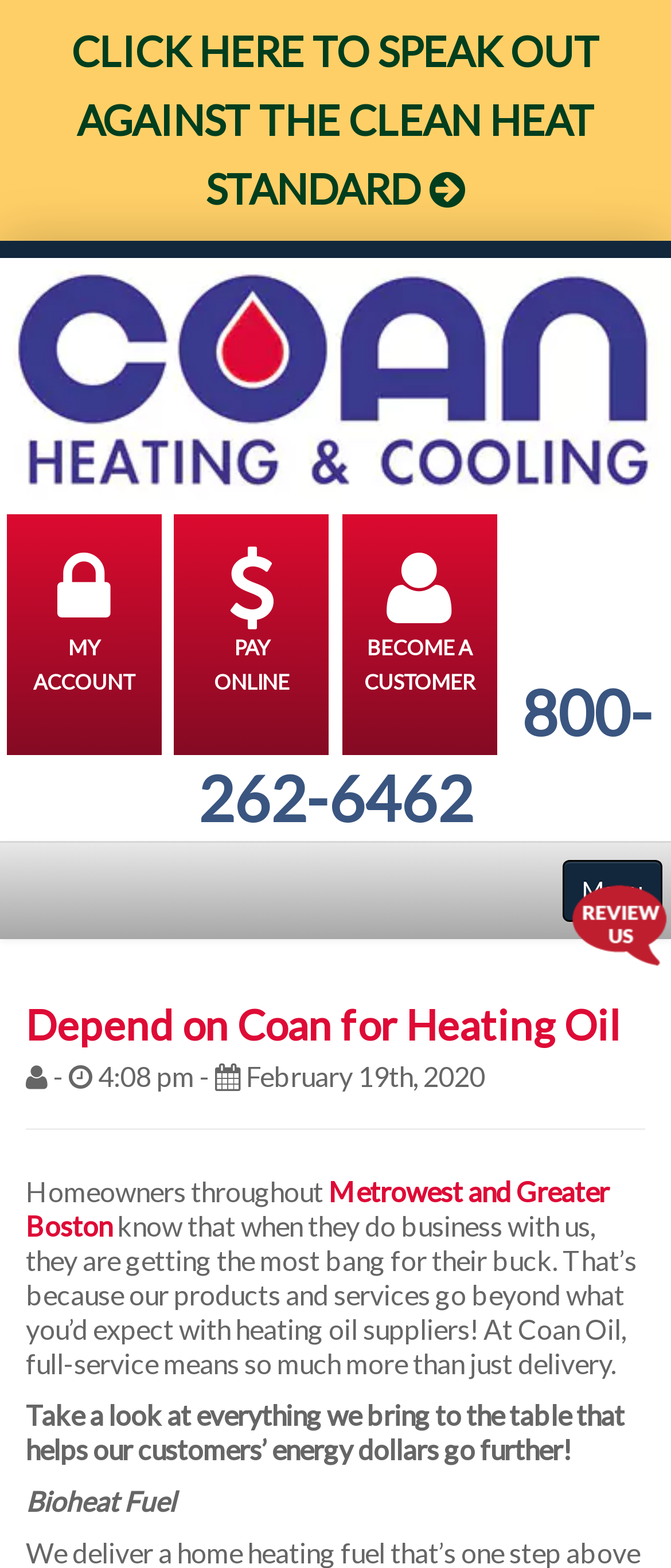Identify the bounding box coordinates for the element that needs to be clicked to fulfill this instruction: "Check online services". Provide the coordinates in the format of four float numbers between 0 and 1: [left, top, right, bottom].

[0.0, 0.922, 1.0, 0.965]